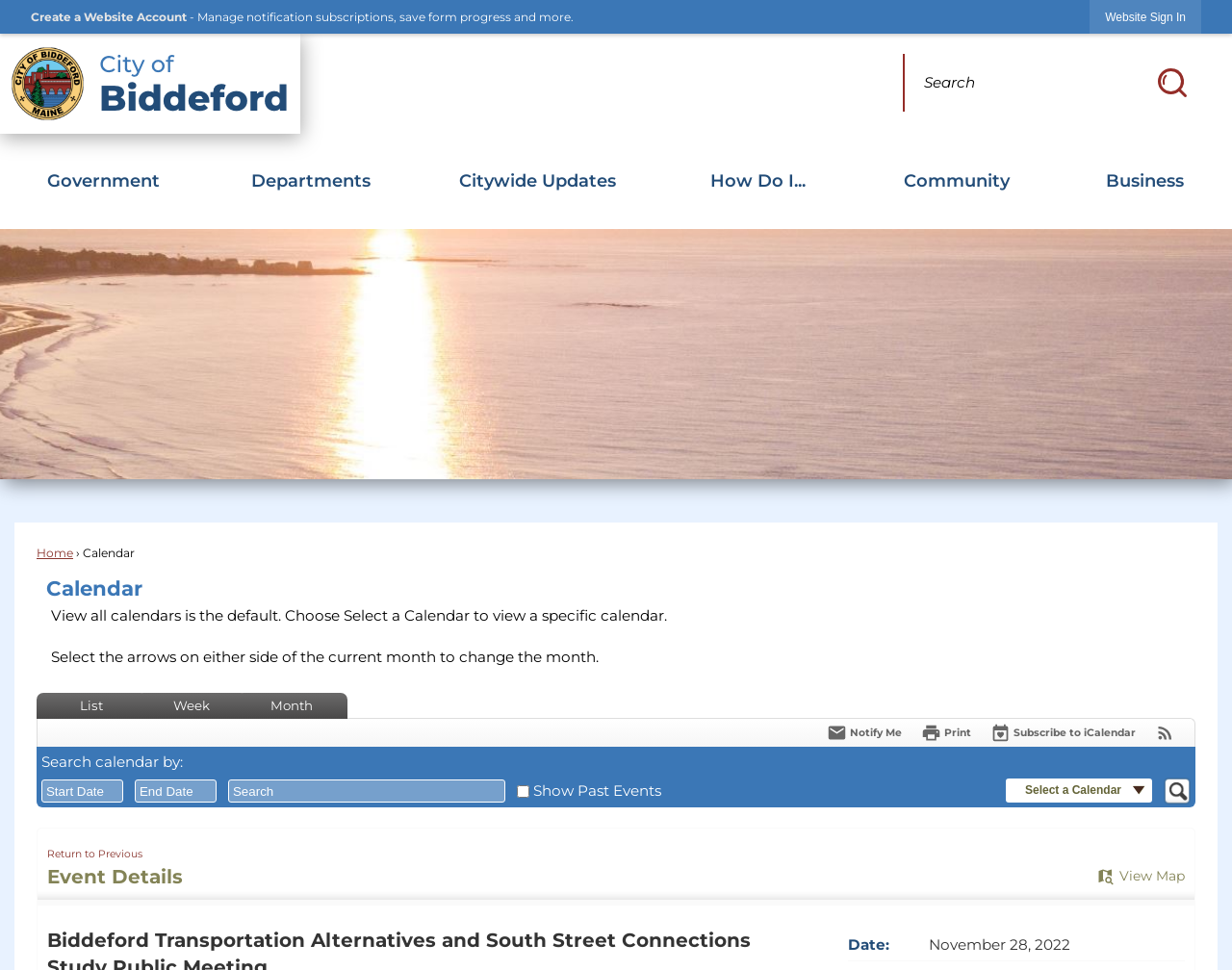Extract the bounding box coordinates for the UI element described by the text: "parent_node: Search name="searchField" placeholder="Search" title="Search"". The coordinates should be in the form of [left, top, right, bottom] with values between 0 and 1.

[0.733, 0.055, 0.975, 0.115]